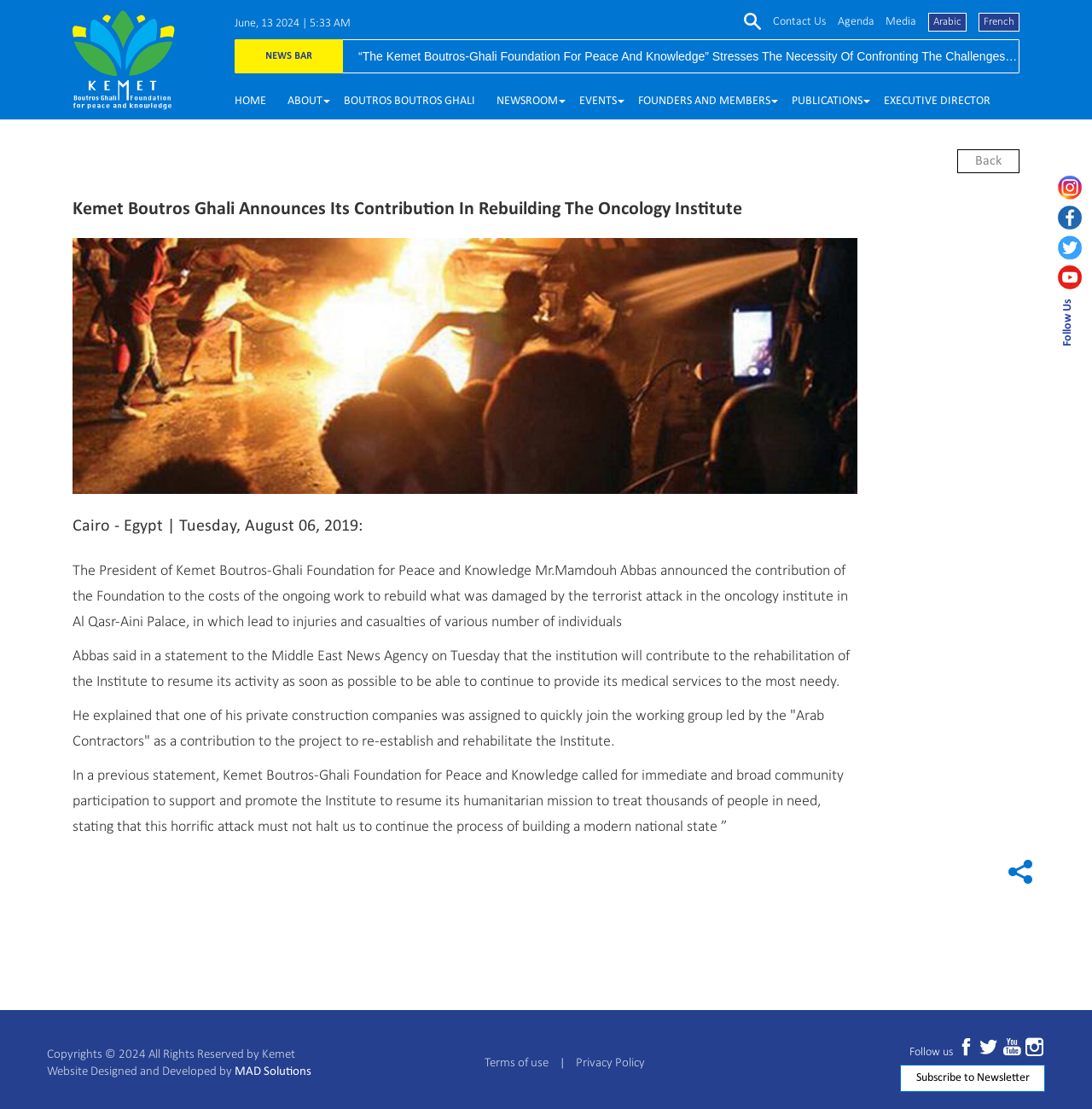Determine the bounding box coordinates of the clickable element to complete this instruction: "Subscribe to the Newsletter". Provide the coordinates in the format of four float numbers between 0 and 1, [left, top, right, bottom].

[0.824, 0.96, 0.957, 0.985]